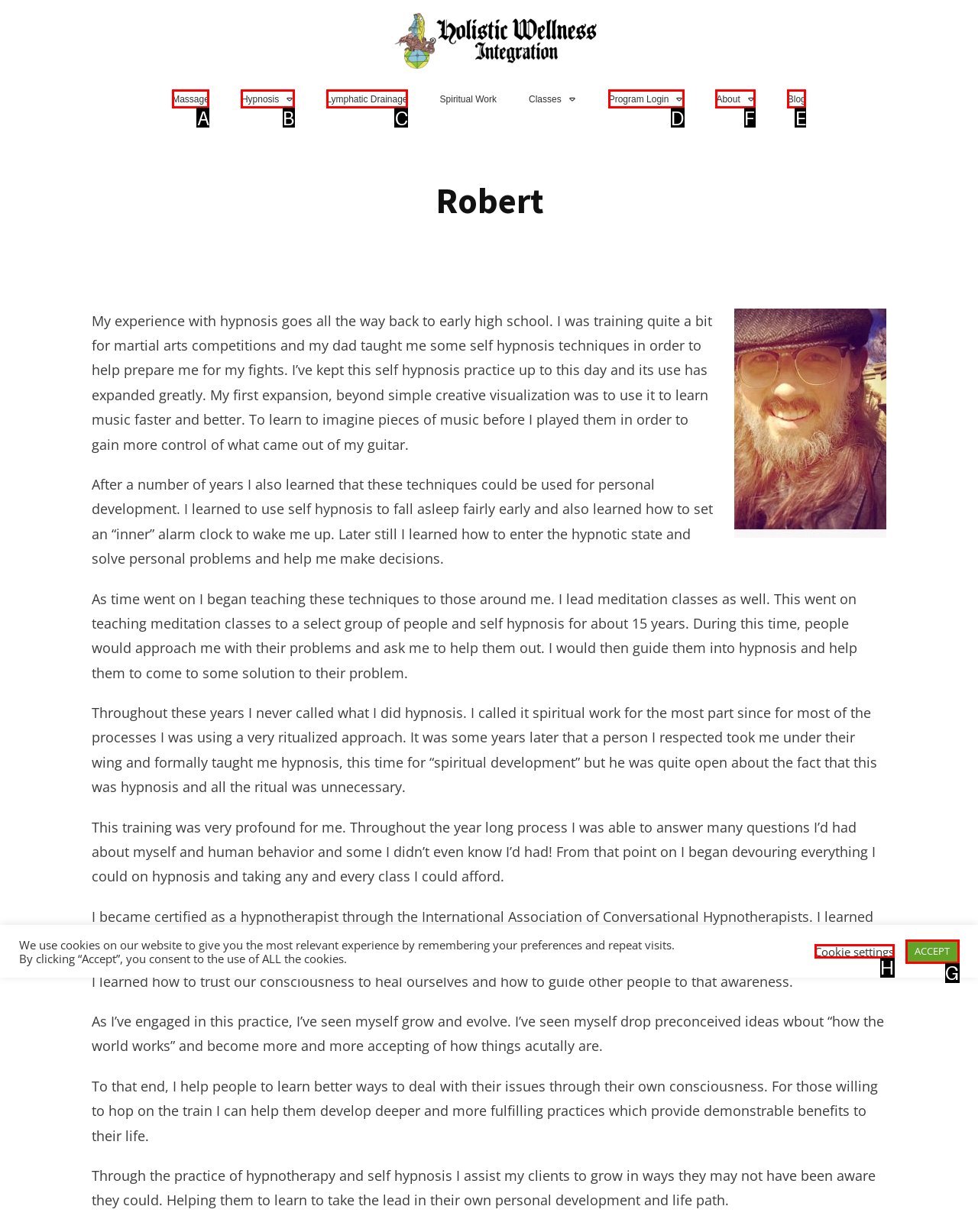From the available options, which lettered element should I click to complete this task: Click the About link?

F